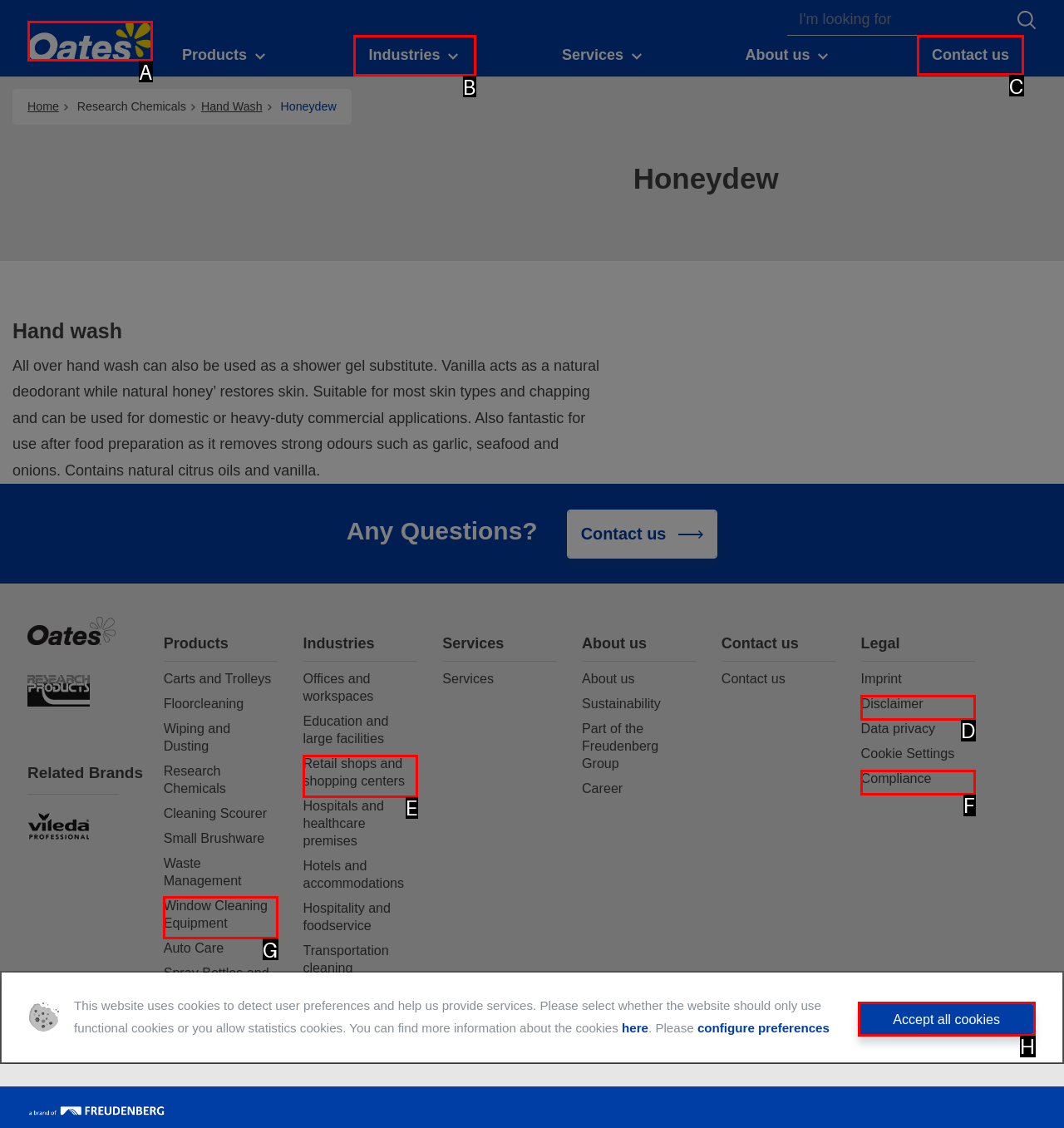Choose the letter that corresponds to the correct button to accomplish the task: Contact us
Reply with the letter of the correct selection only.

C